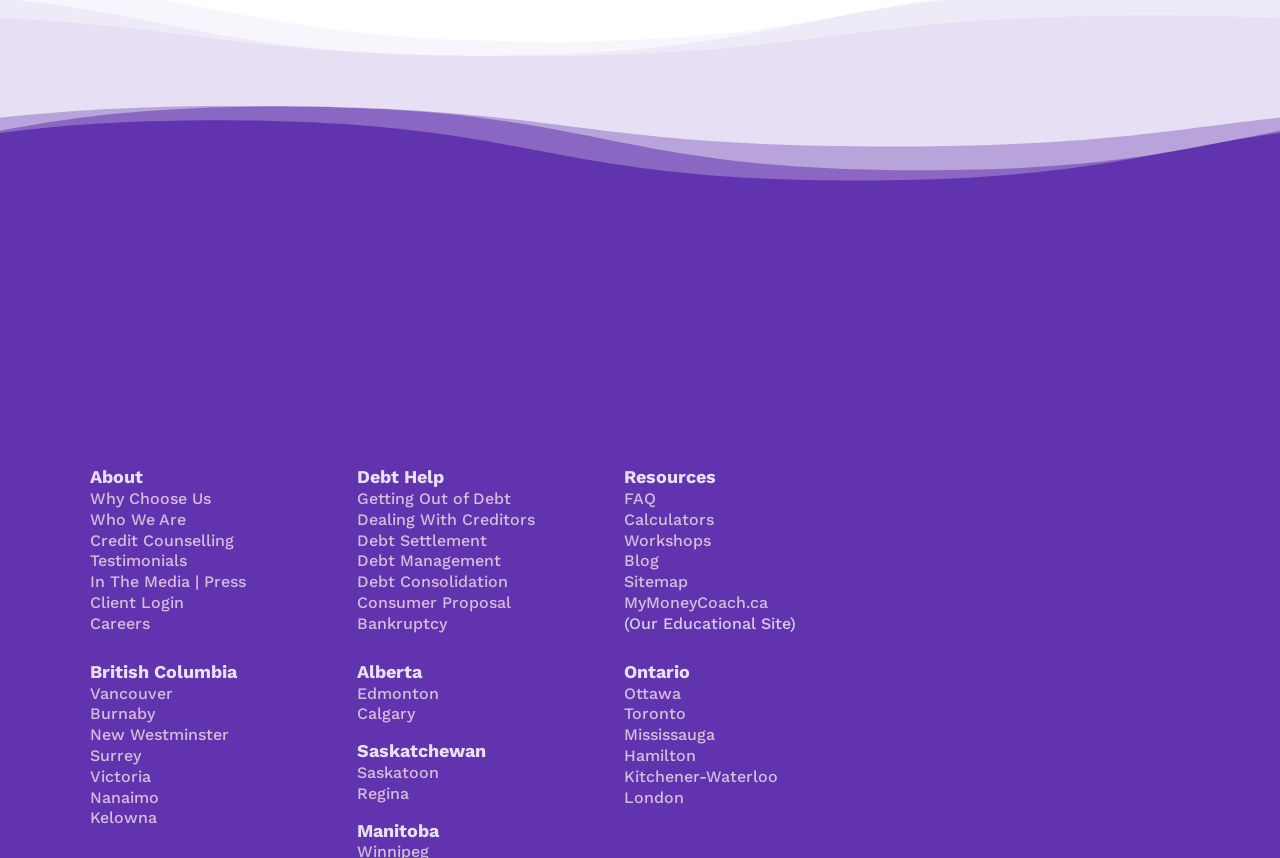Please predict the bounding box coordinates of the element's region where a click is necessary to complete the following instruction: "Learn about debt help in British Columbia". The coordinates should be represented by four float numbers between 0 and 1, i.e., [left, top, right, bottom].

[0.07, 0.77, 0.185, 0.795]